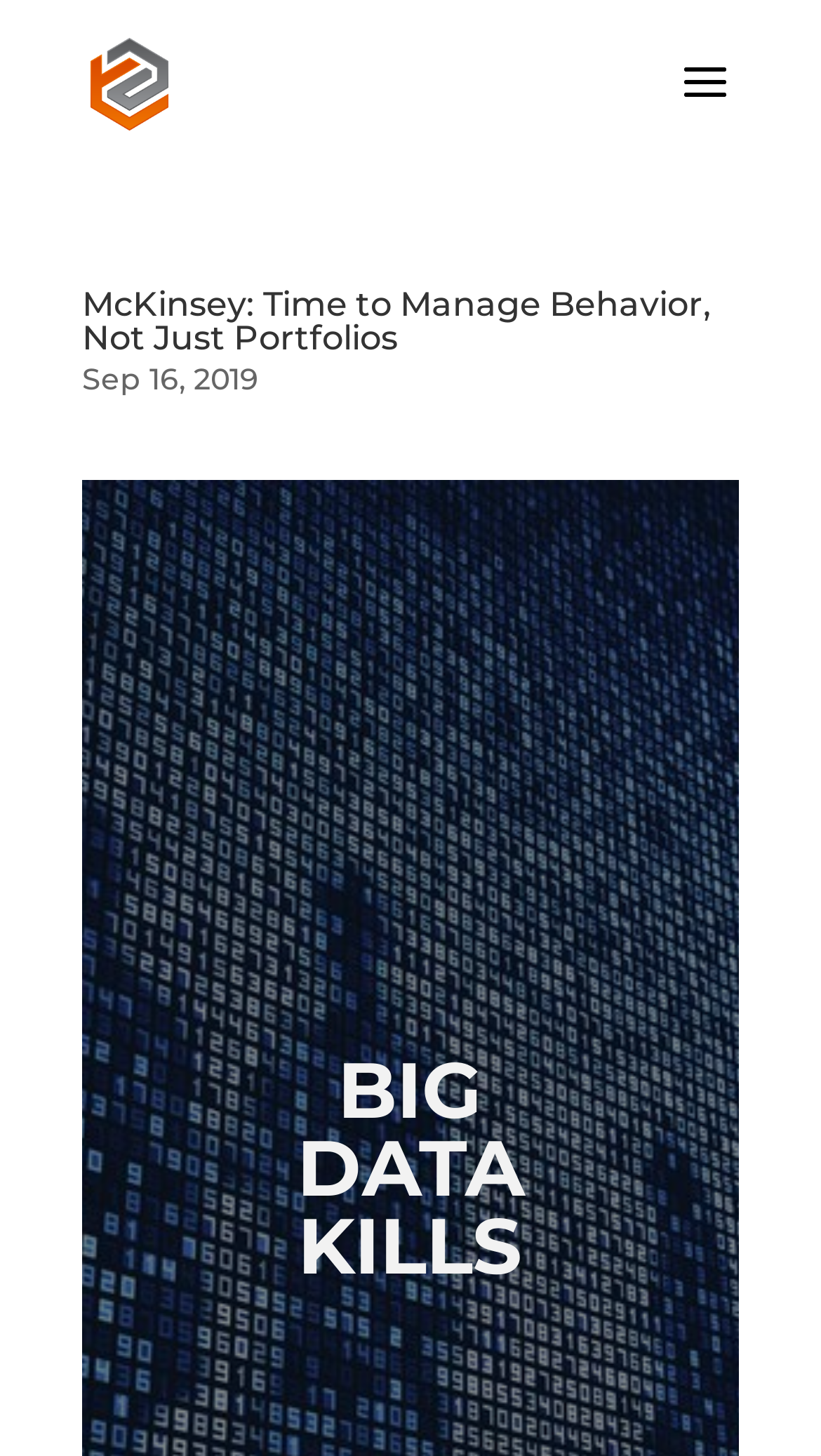Given the element description "alt="The Advisor Brand"" in the screenshot, predict the bounding box coordinates of that UI element.

[0.11, 0.043, 0.206, 0.069]